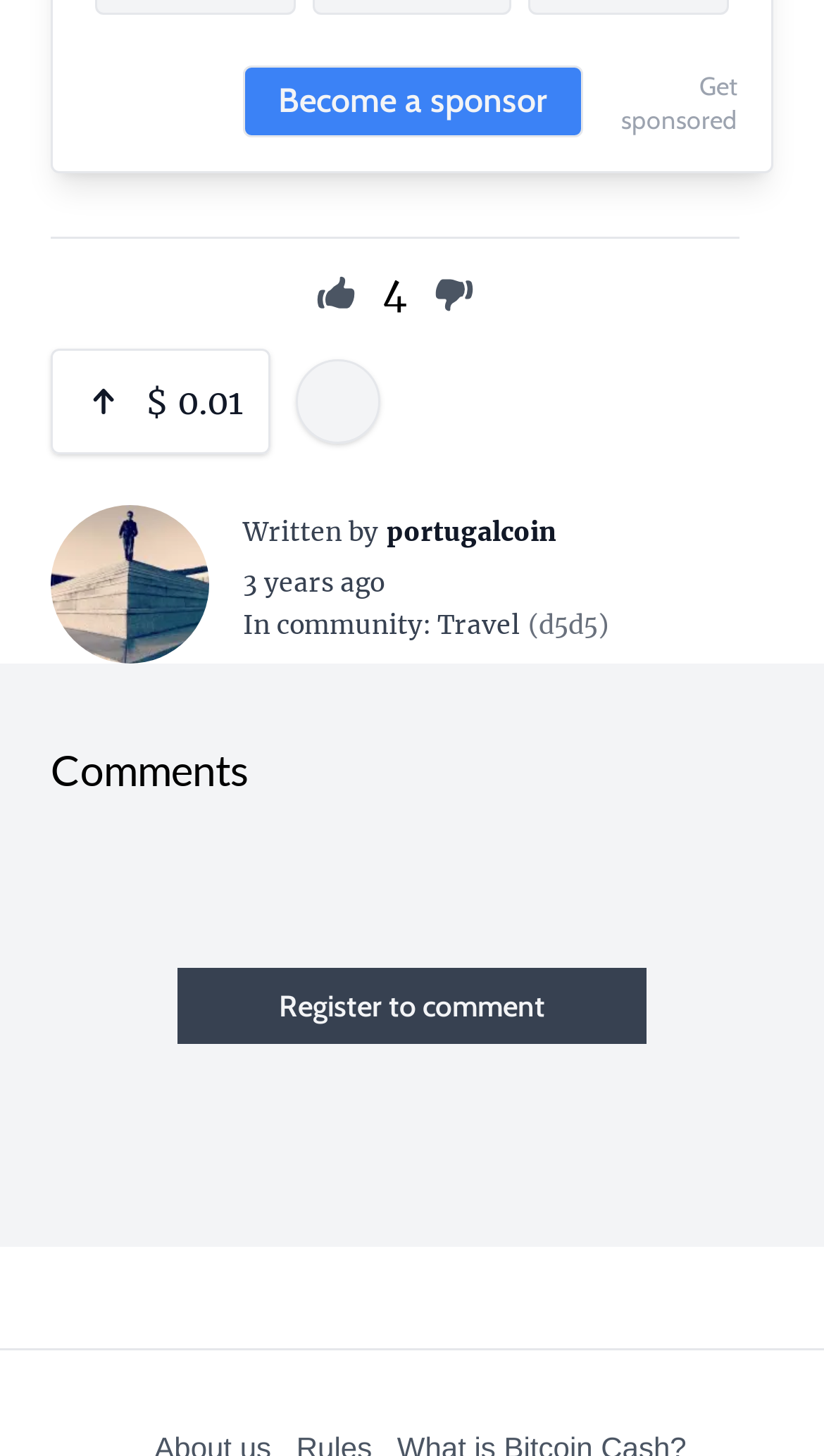Who wrote the article?
Please provide a comprehensive answer based on the visual information in the image.

I found a link element with the text 'portugalcoin' at coordinates [0.469, 0.354, 0.674, 0.377], which is preceded by a StaticText element with the text 'Written by', indicating that portugalcoin is the author of the article.